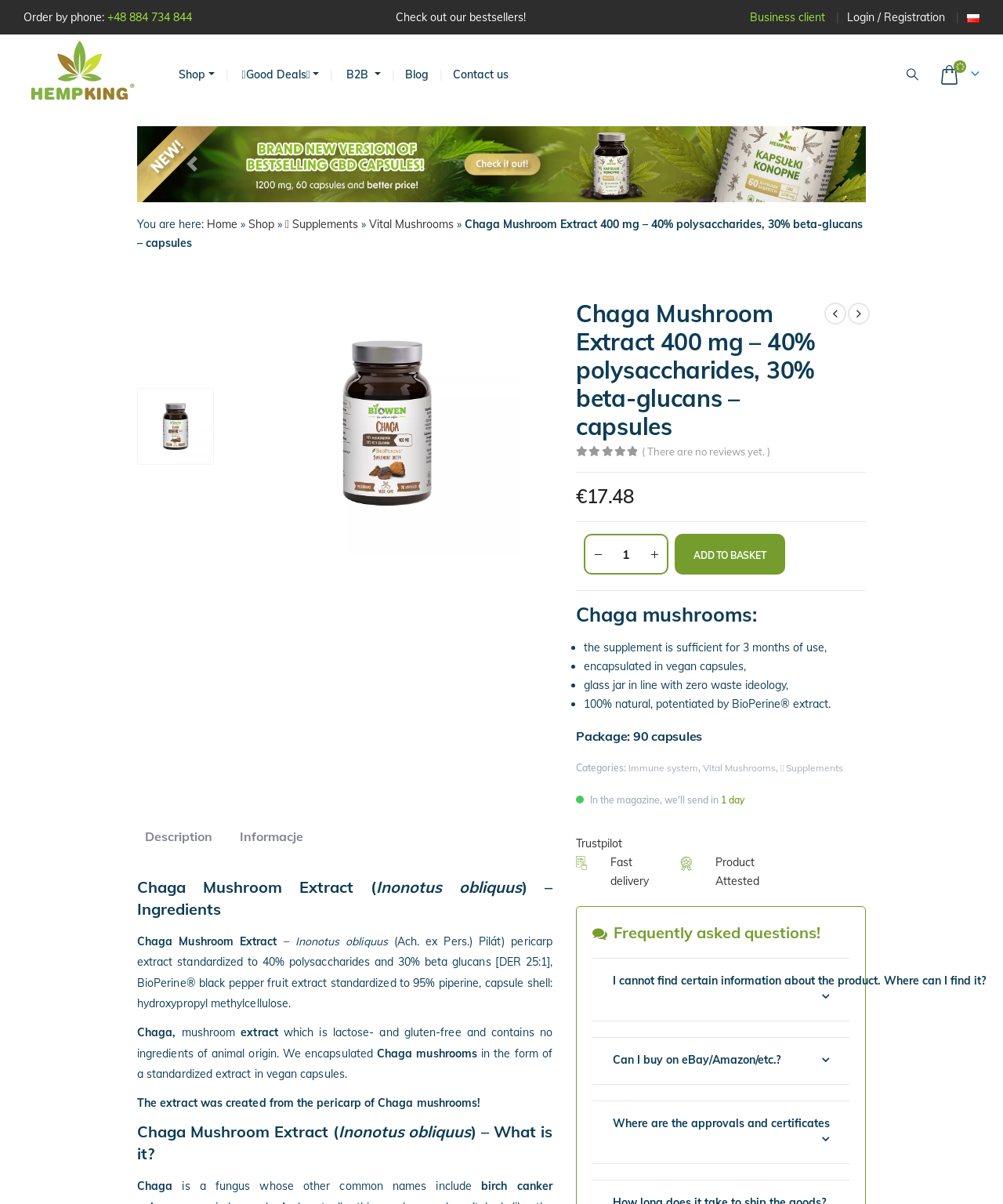Specify the bounding box coordinates of the area to click in order to follow the given instruction: "View Solution."

None